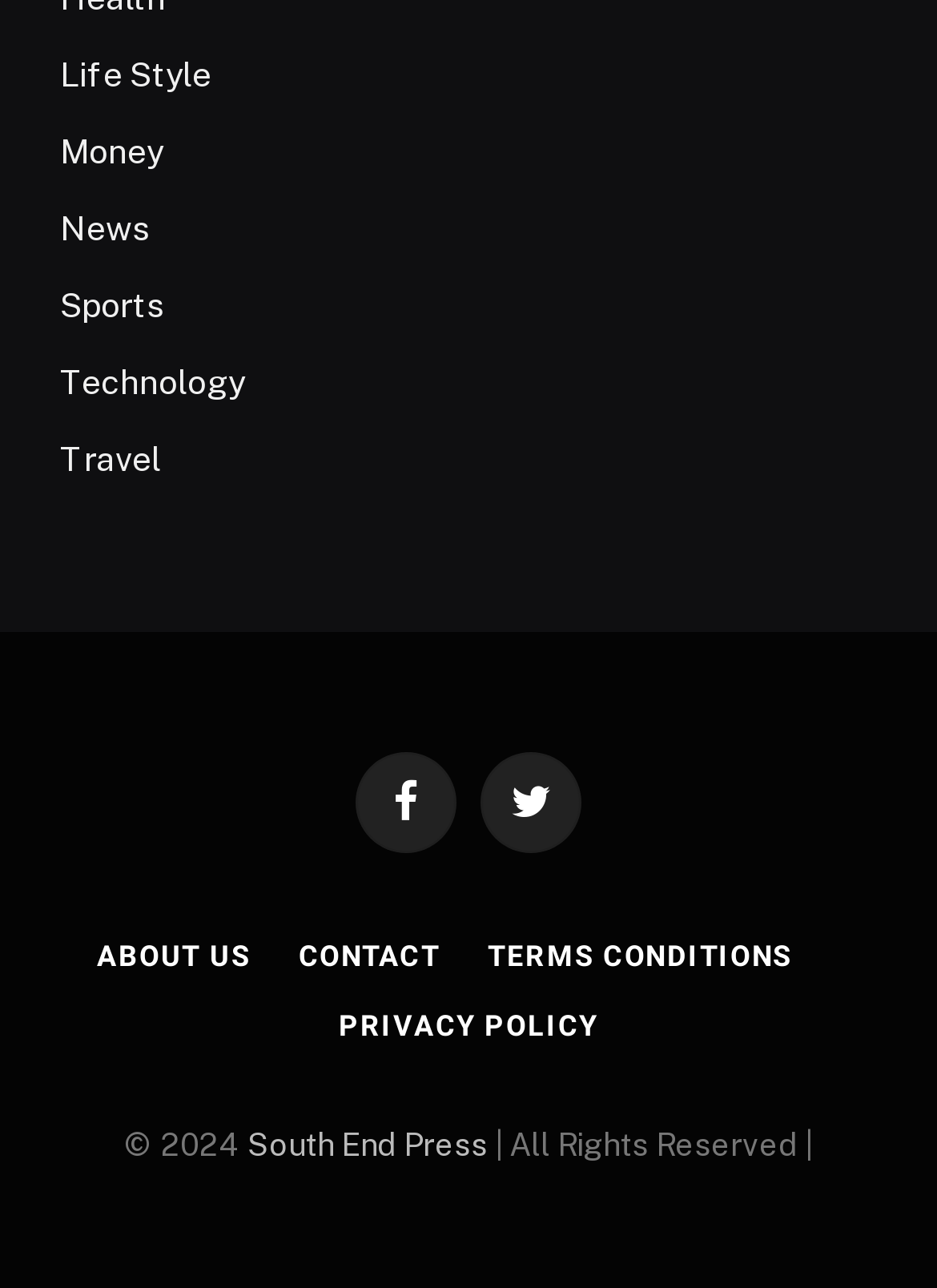Given the following UI element description: "South End Press", find the bounding box coordinates in the webpage screenshot.

[0.264, 0.875, 0.521, 0.903]